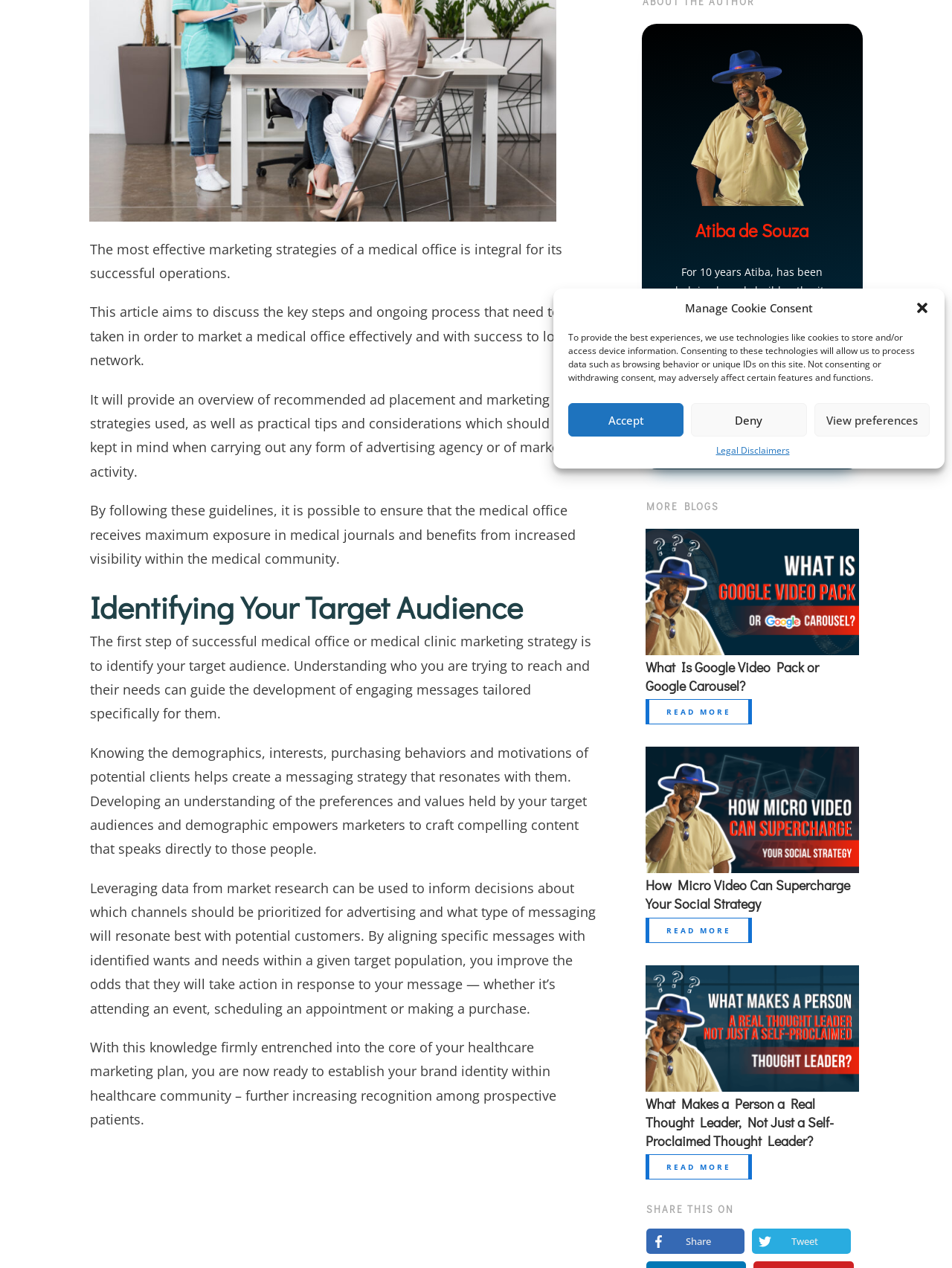Predict the bounding box of the UI element based on this description: "Accept".

[0.597, 0.318, 0.718, 0.344]